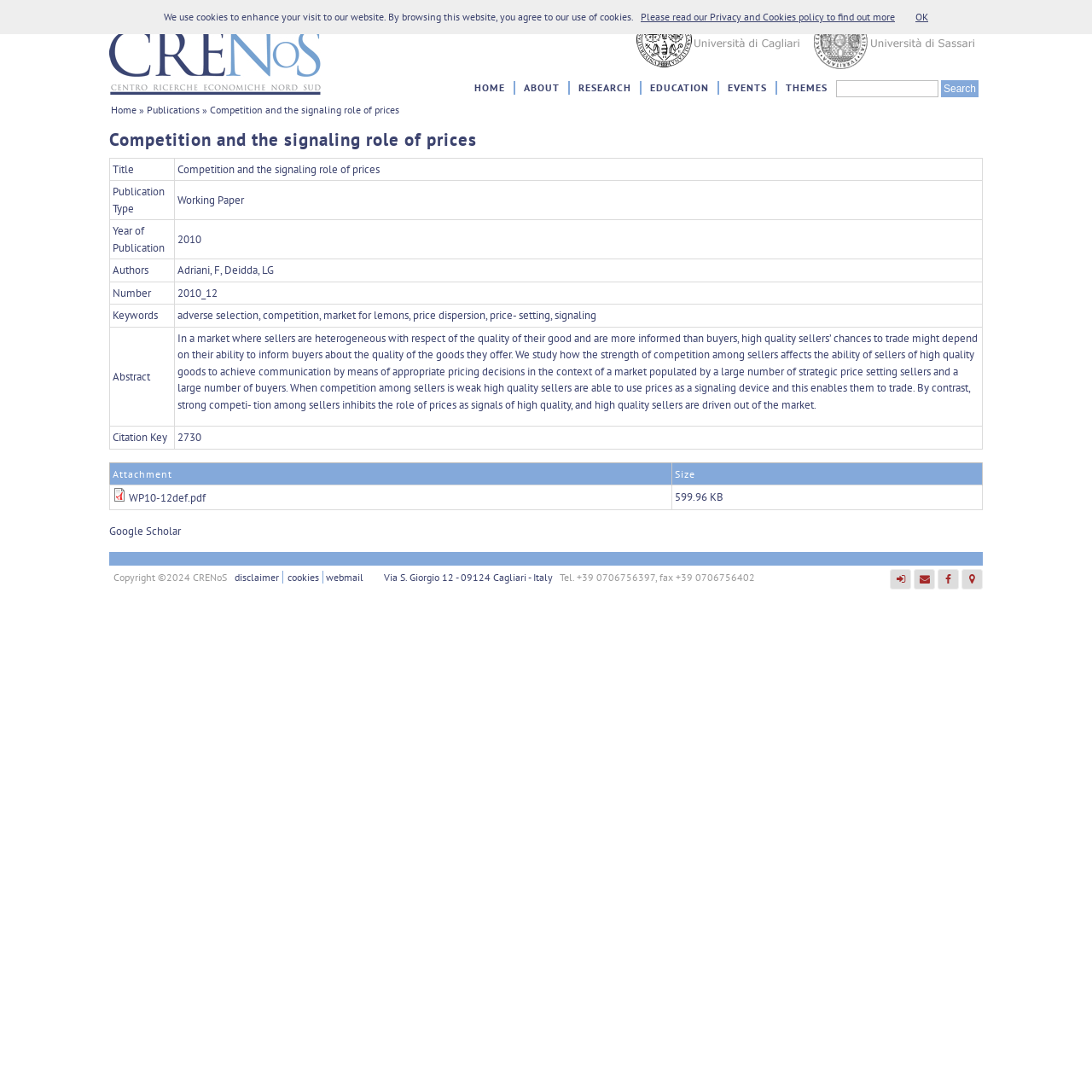Please determine the bounding box coordinates of the element's region to click for the following instruction: "View research publications".

[0.522, 0.074, 0.586, 0.086]